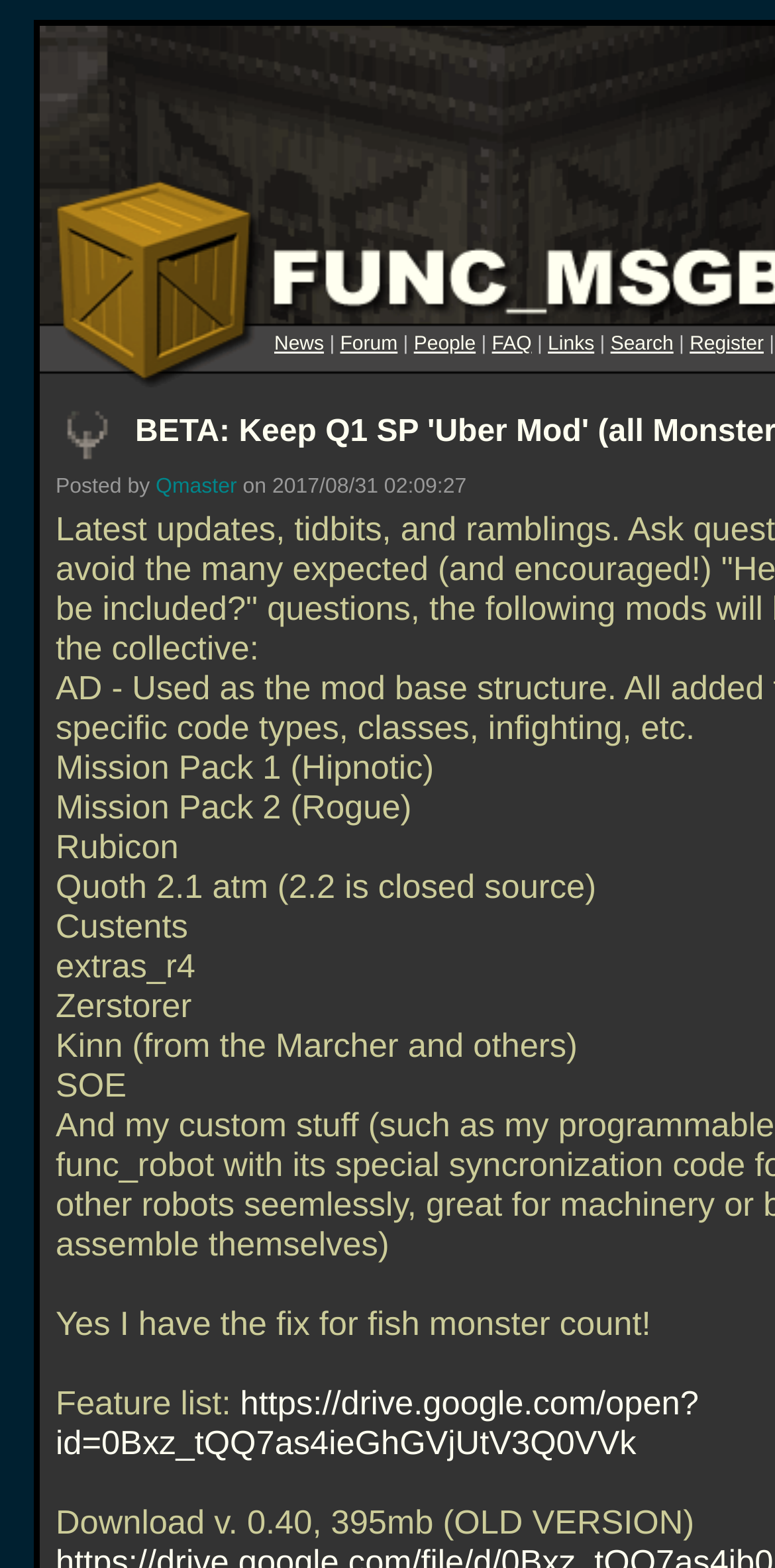Please find the bounding box coordinates of the element that must be clicked to perform the given instruction: "Check the FAQ". The coordinates should be four float numbers from 0 to 1, i.e., [left, top, right, bottom].

[0.635, 0.213, 0.686, 0.227]